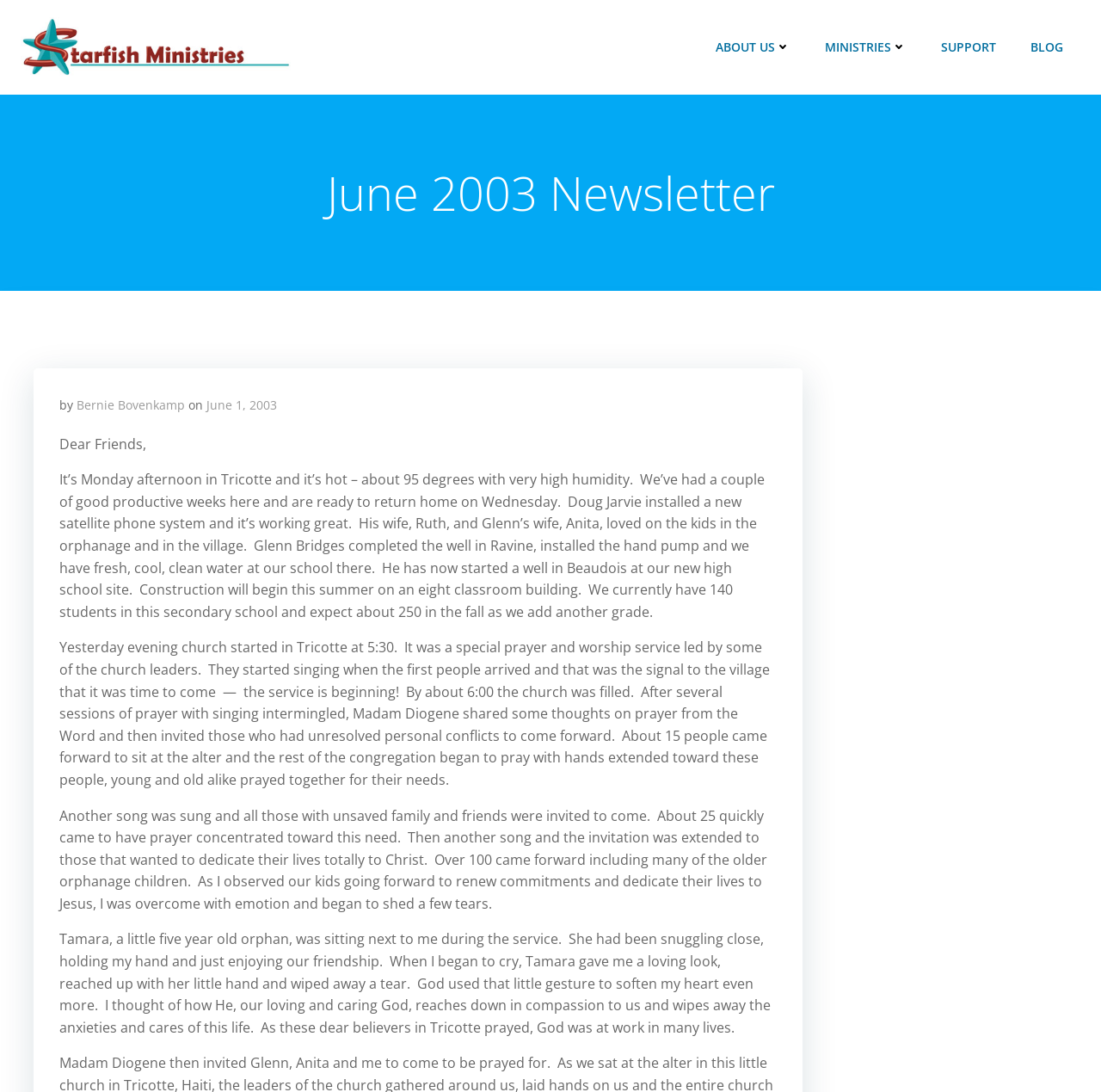What is the main title displayed on this webpage?

June 2003 Newsletter